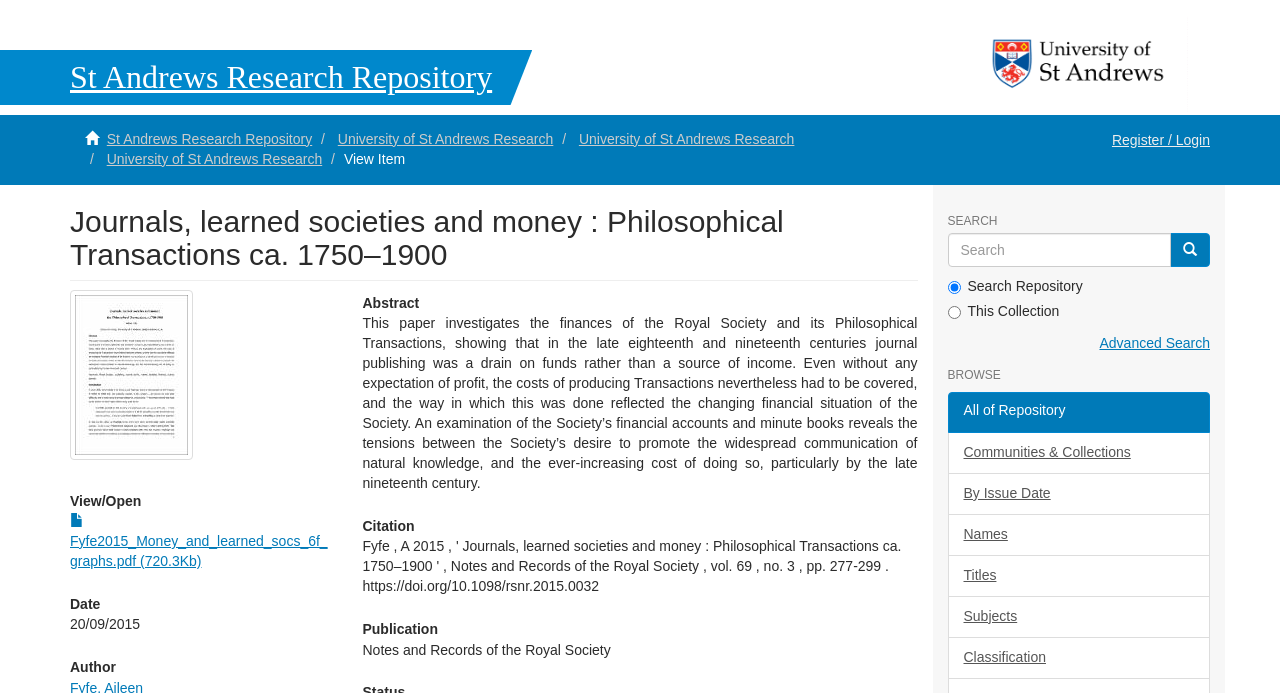Please find the bounding box coordinates of the element that you should click to achieve the following instruction: "View item". The coordinates should be presented as four float numbers between 0 and 1: [left, top, right, bottom].

[0.269, 0.217, 0.316, 0.24]